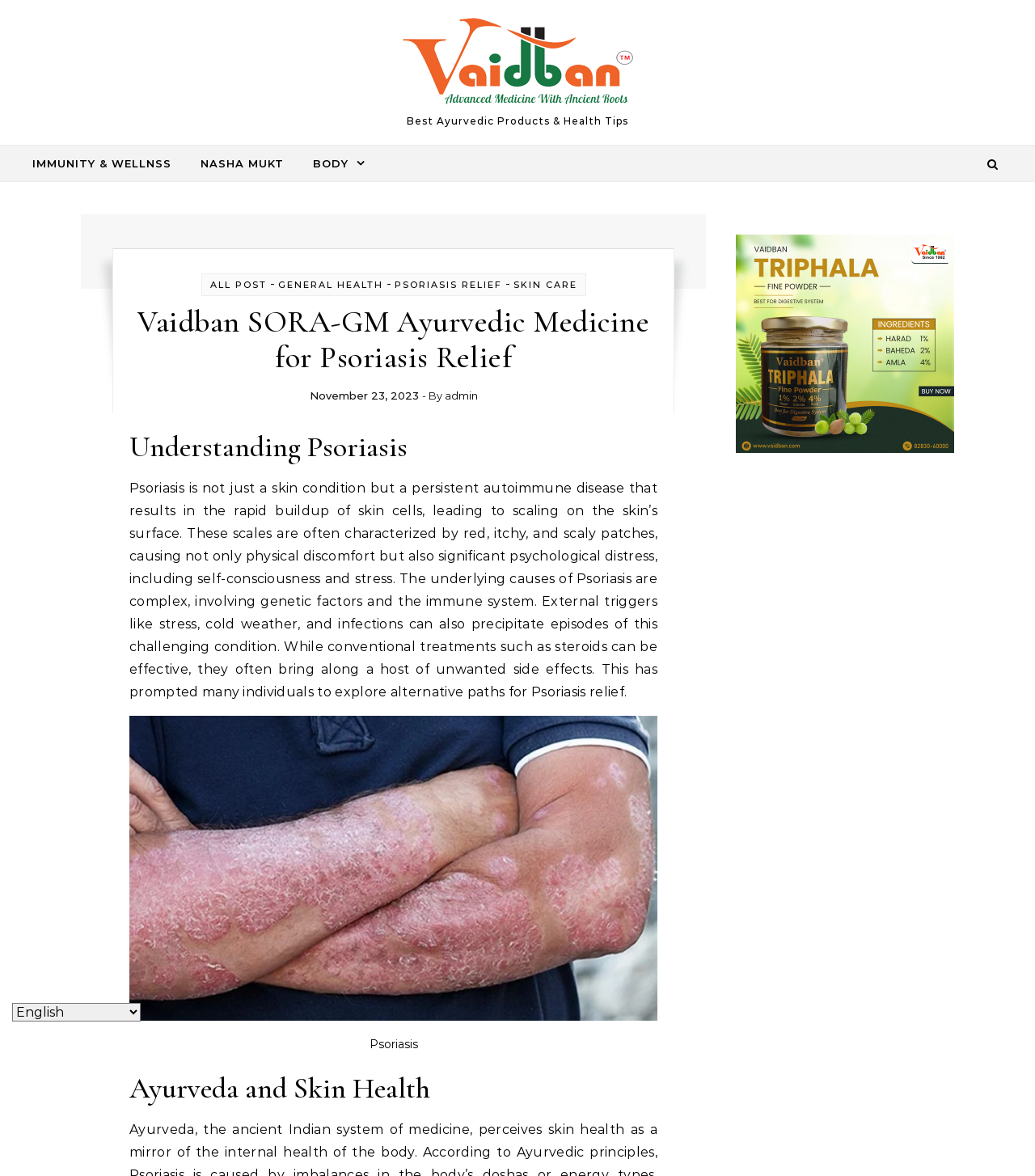What is the primary heading on this webpage?

Vaidban SORA-GM Ayurvedic Medicine for Psoriasis Relief